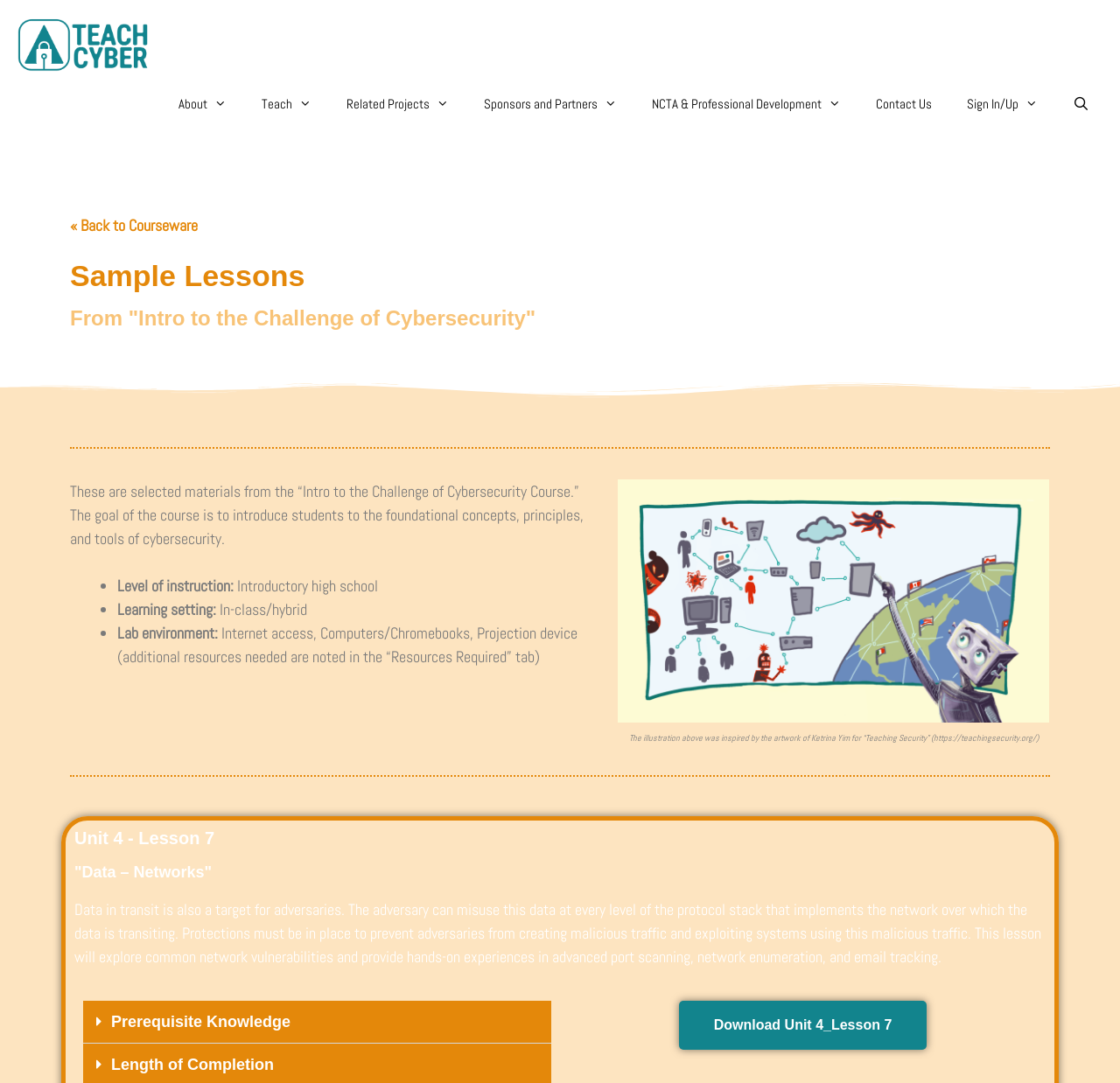Based on the image, give a detailed response to the question: What is the purpose of the 'Prerequisite Knowledge' button?

The 'Prerequisite Knowledge' button is likely used to provide additional information or resources that students need to know before taking the lesson, as indicated by its name and location under the lesson details.